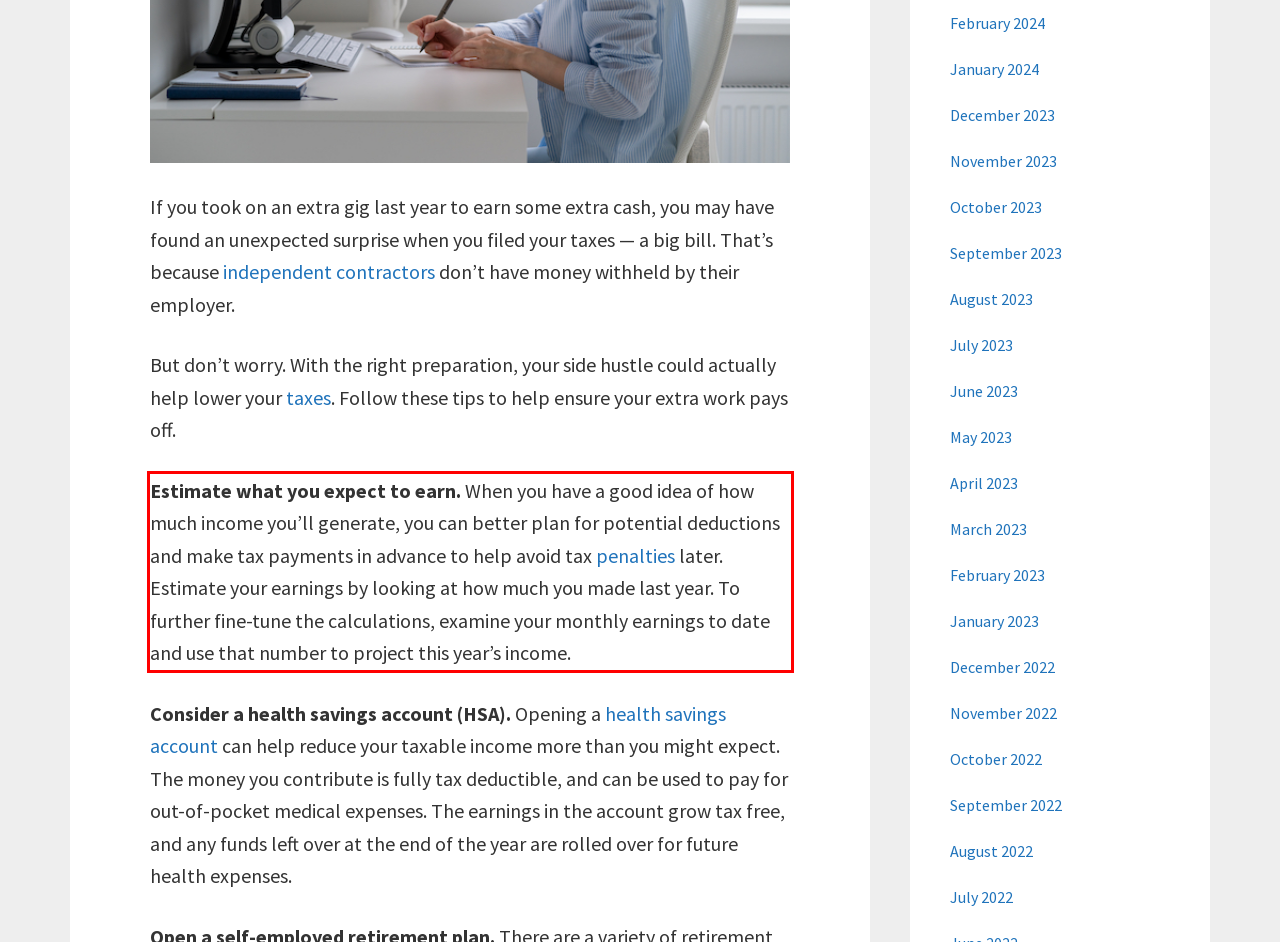You have a webpage screenshot with a red rectangle surrounding a UI element. Extract the text content from within this red bounding box.

Estimate what you expect to earn. When you have a good idea of how much income you’ll generate, you can better plan for potential deductions and make tax payments in advance to help avoid tax penalties later. Estimate your earnings by looking at how much you made last year. To further fine-tune the calculations, examine your monthly earnings to date and use that number to project this year’s income.